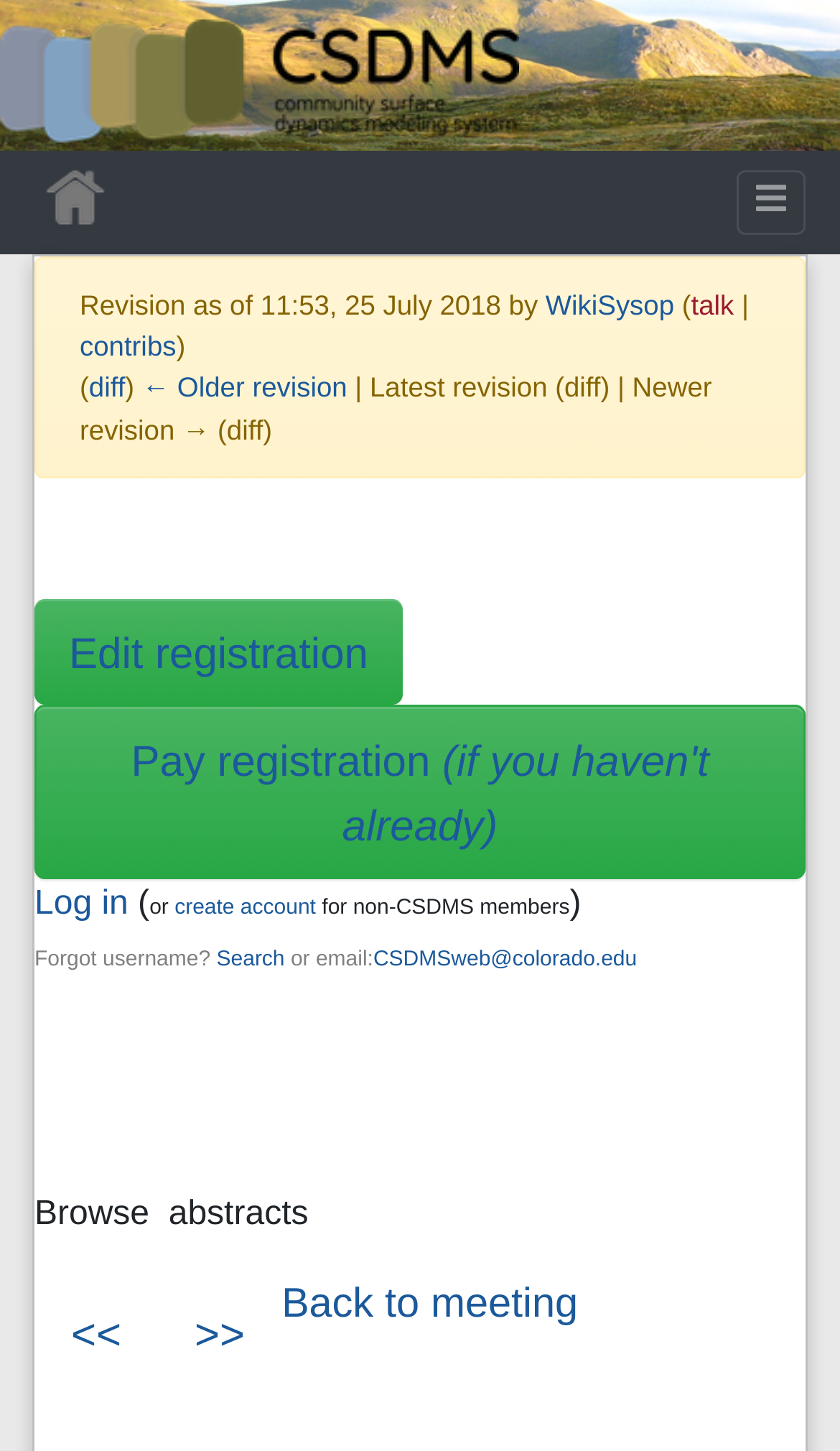Please find the bounding box coordinates of the clickable region needed to complete the following instruction: "Back to meeting". The bounding box coordinates must consist of four float numbers between 0 and 1, i.e., [left, top, right, bottom].

[0.335, 0.884, 0.688, 0.915]